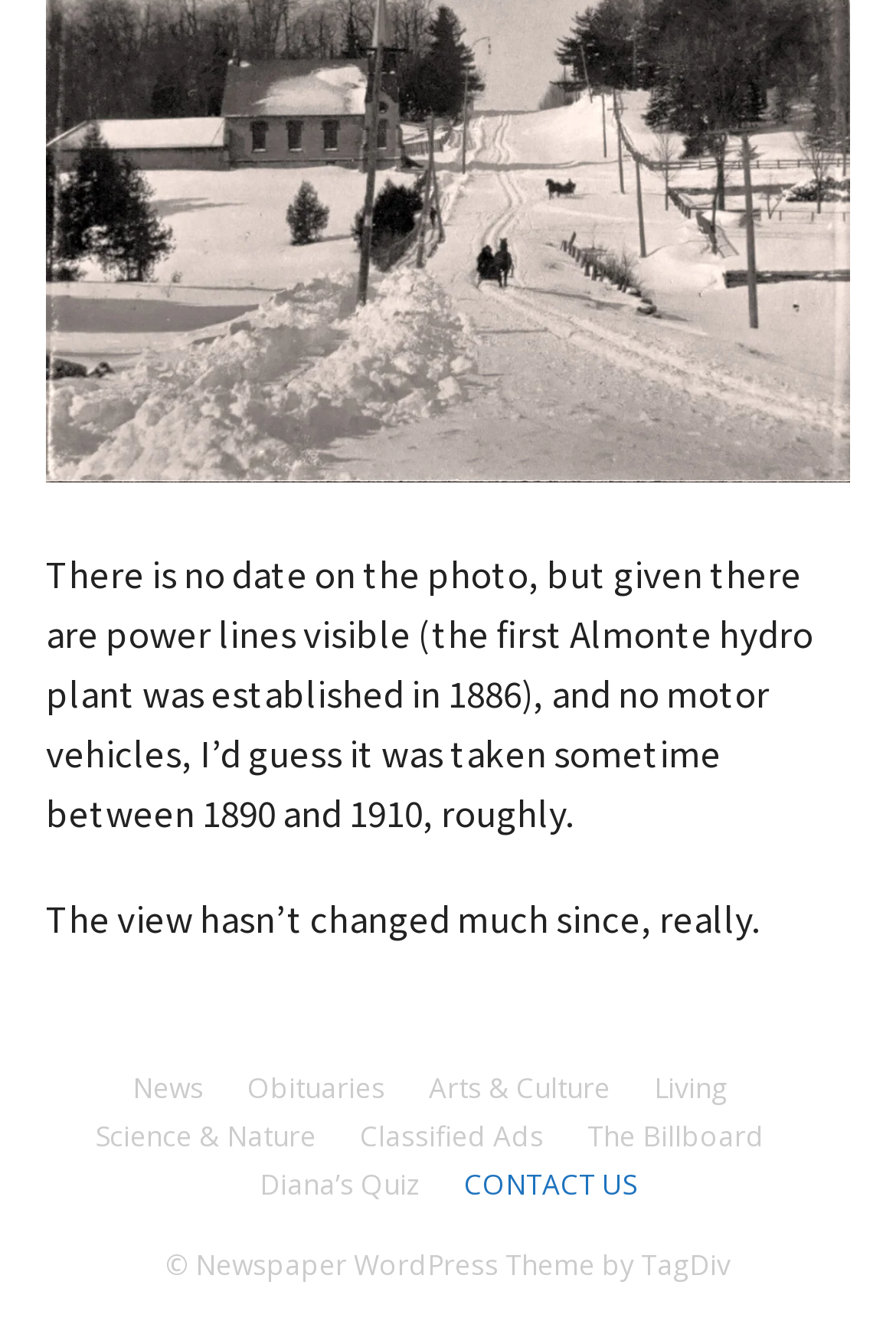Identify the bounding box coordinates for the UI element that matches this description: "Obituaries".

[0.276, 0.808, 0.429, 0.839]